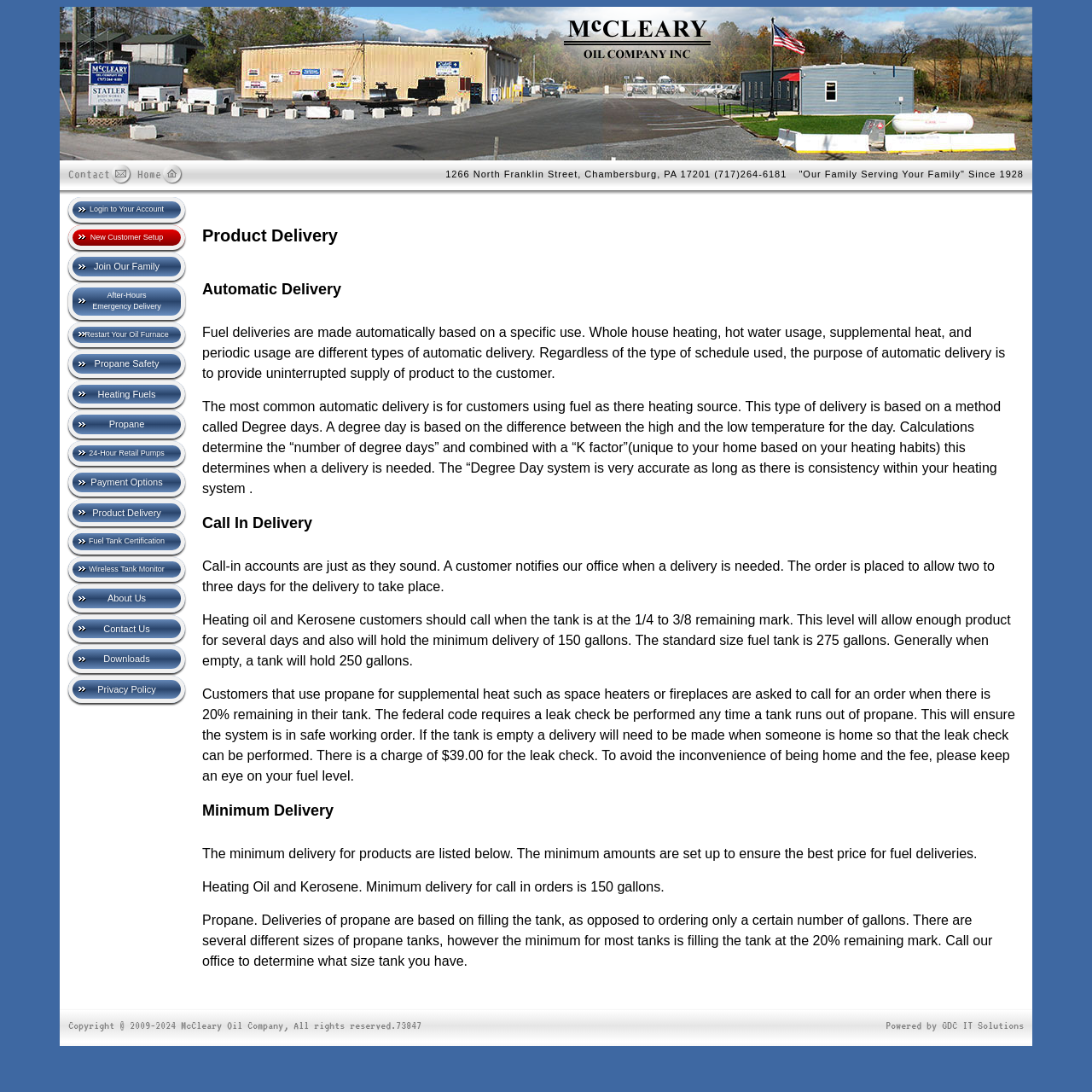Show the bounding box coordinates for the element that needs to be clicked to execute the following instruction: "Click on the 'Contact' link". Provide the coordinates in the form of four float numbers between 0 and 1, i.e., [left, top, right, bottom].

[0.062, 0.149, 0.12, 0.169]